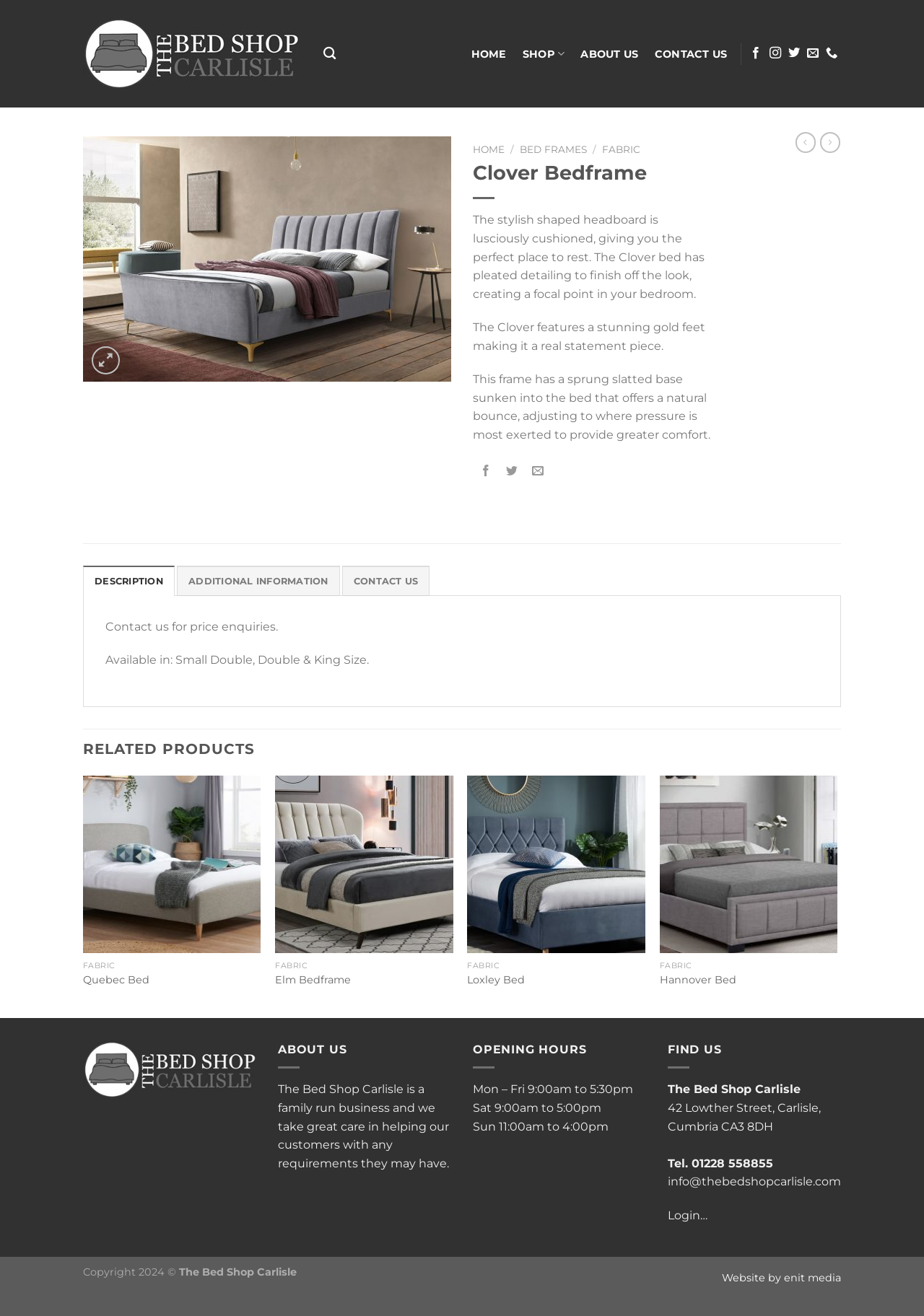Indicate the bounding box coordinates of the element that must be clicked to execute the instruction: "Click on the 'QUICK VIEW' link". The coordinates should be given as four float numbers between 0 and 1, i.e., [left, top, right, bottom].

[0.09, 0.725, 0.282, 0.744]